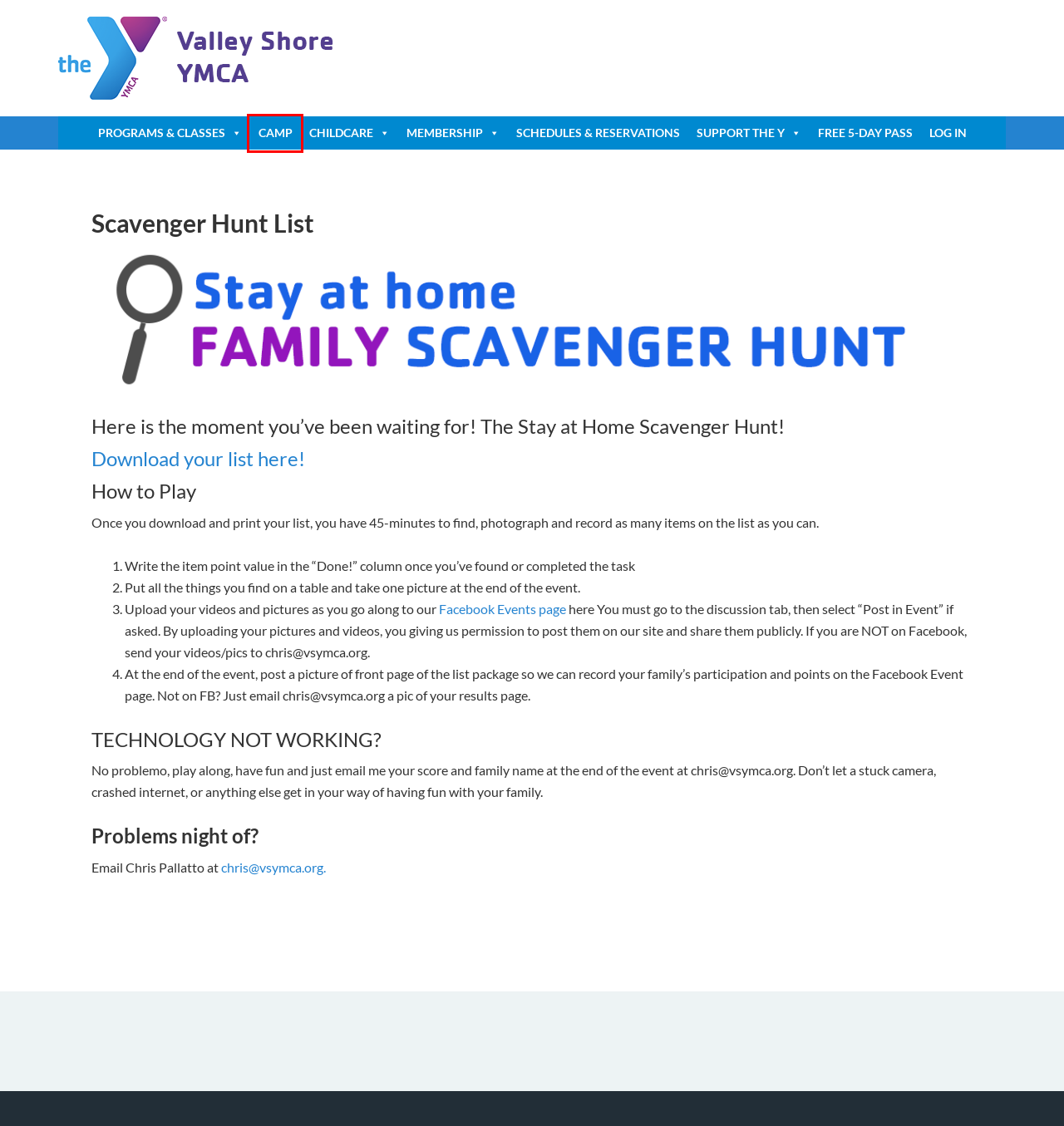Review the screenshot of a webpage that includes a red bounding box. Choose the webpage description that best matches the new webpage displayed after clicking the element within the bounding box. Here are the candidates:
A. Summer Camp
B. Financials
C. Valley Shore YMCA Membership Information
D. Log In ‹ Valley-Shore YMCA — WordPress
E. YMCA Schedules | Group Exercise Classes, Gymnasium, Gym, Pool Schedules
F. Valley-Shore YMCA
G. Blog Tool, Publishing Platform, and CMS – WordPress.org
H. YMCA History

A